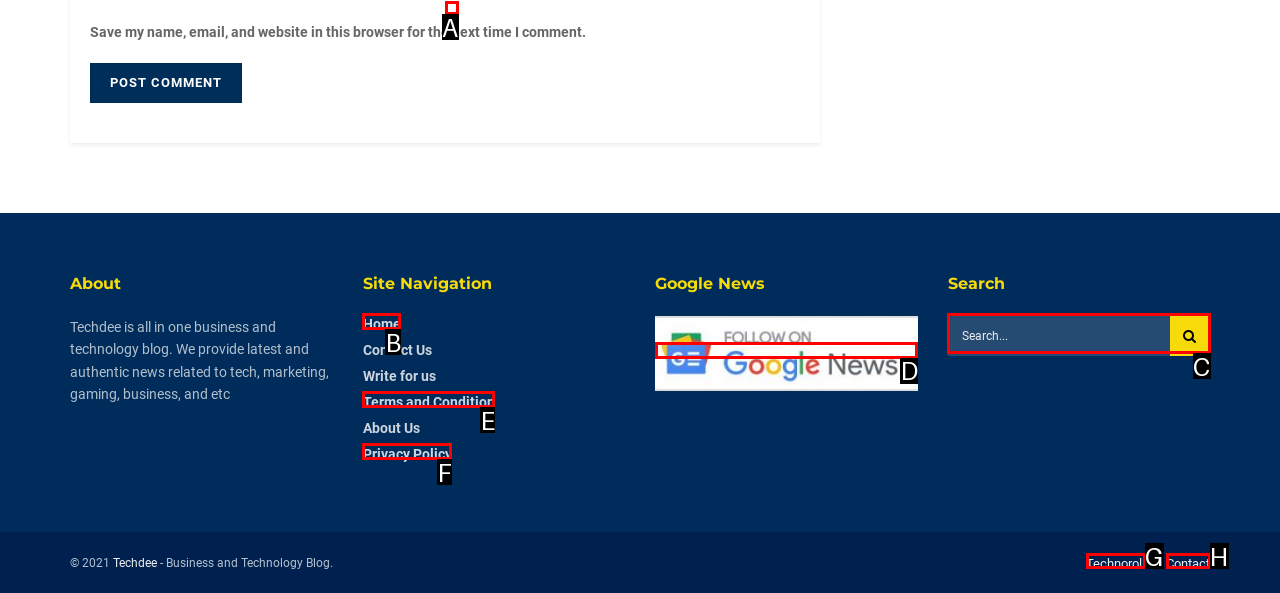Identify the correct UI element to click for this instruction: Check the checkbox to save your name and email
Respond with the appropriate option's letter from the provided choices directly.

A